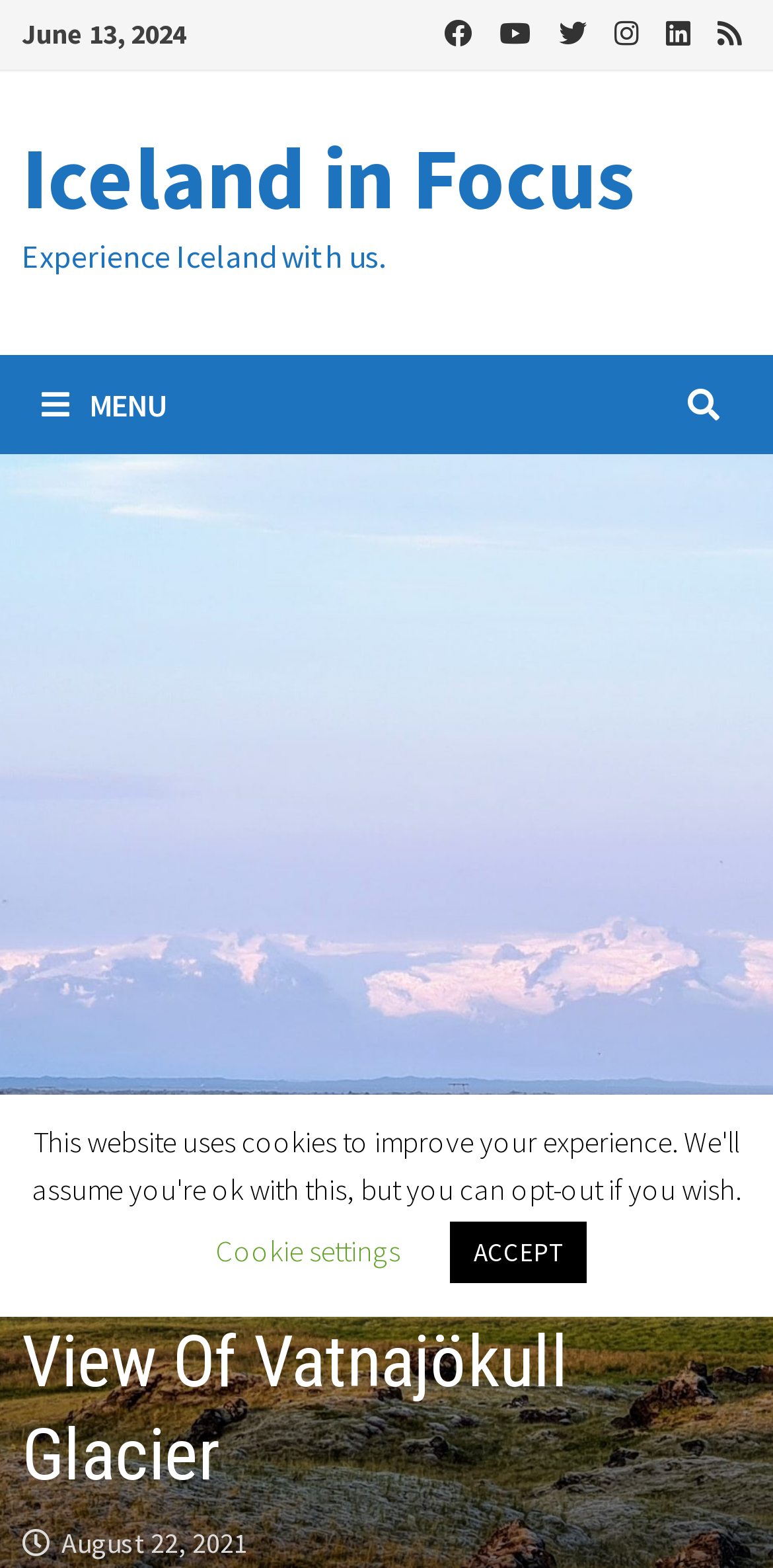Determine the bounding box coordinates of the area to click in order to meet this instruction: "Click on the link to manage secrets in your server apps with Azure Key Vault".

None